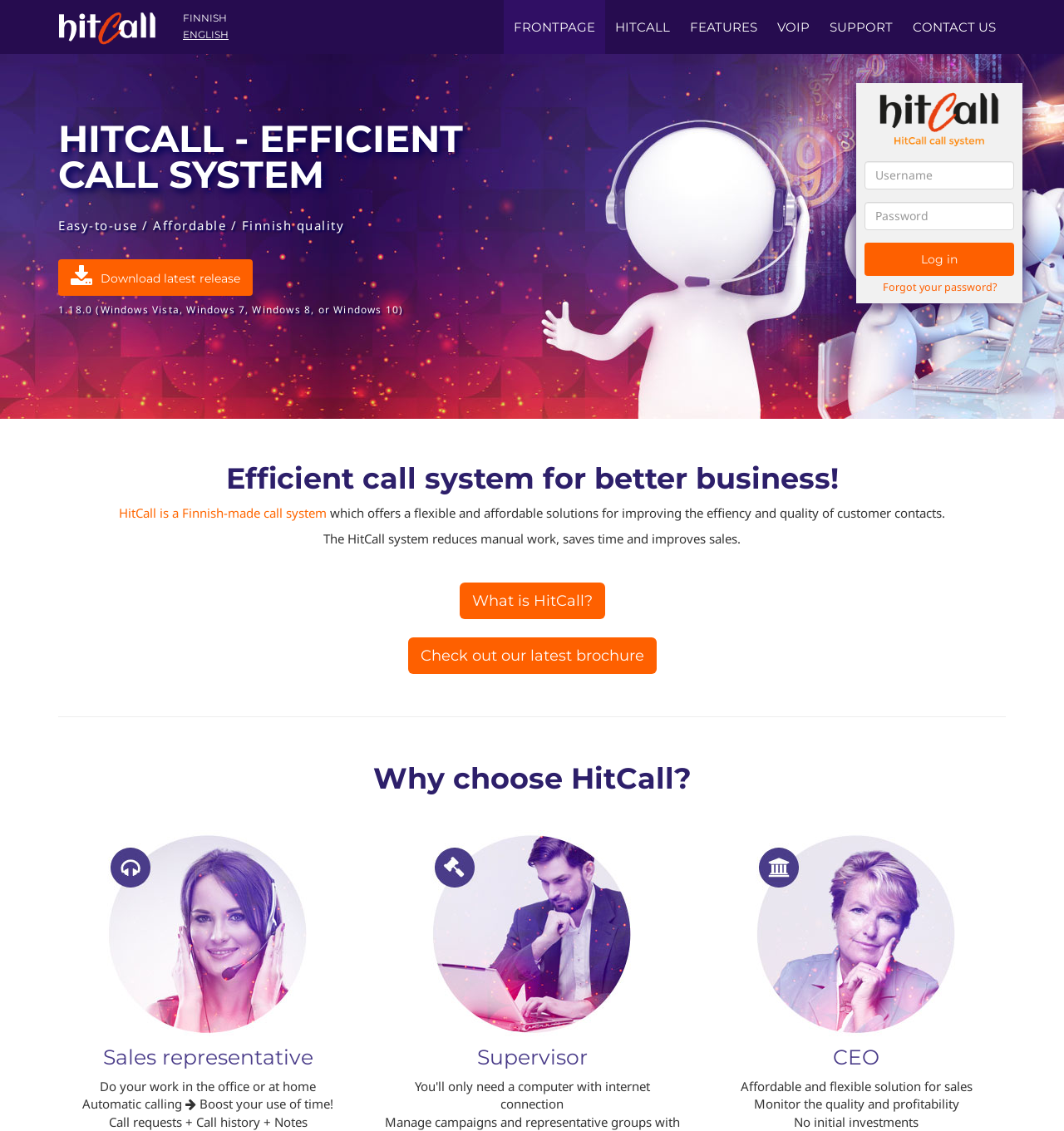Identify the bounding box coordinates of the clickable region to carry out the given instruction: "Learn more about HitCall".

[0.432, 0.515, 0.568, 0.548]